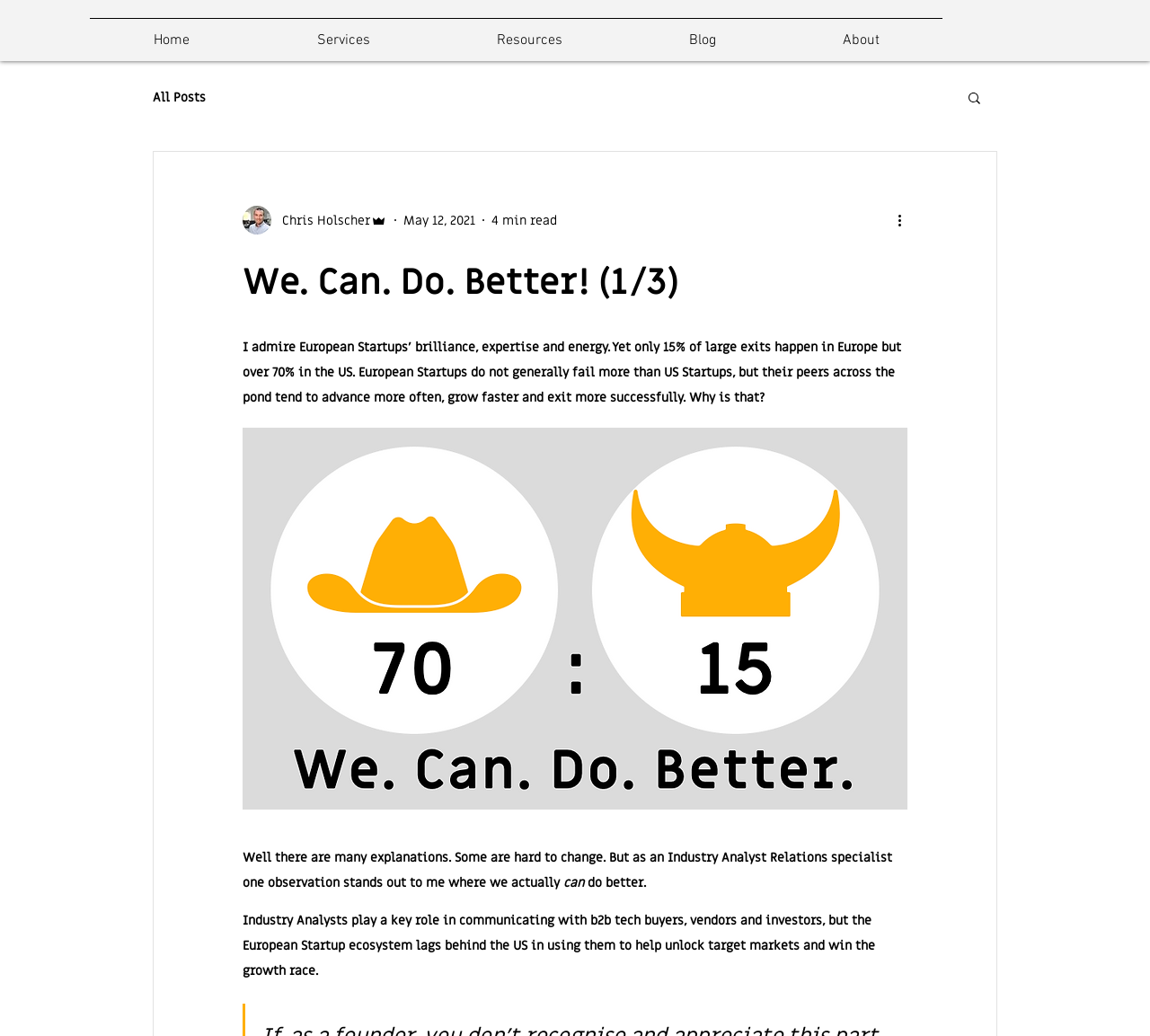Respond to the following question with a brief word or phrase:
What is the author's profession?

Admin